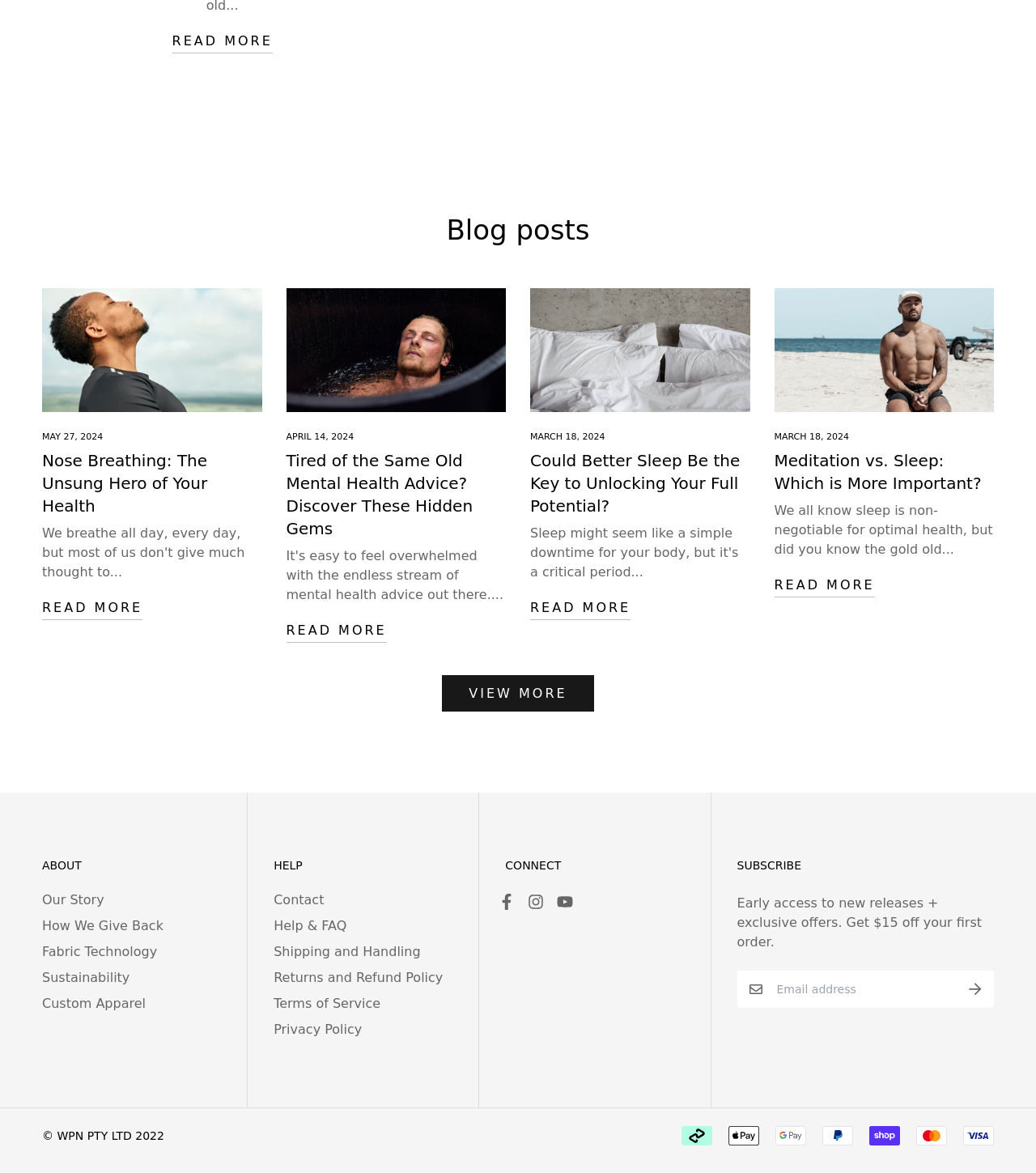What is the purpose of the 'VIEW MORE' link? Please answer the question using a single word or phrase based on the image.

To view more blog posts